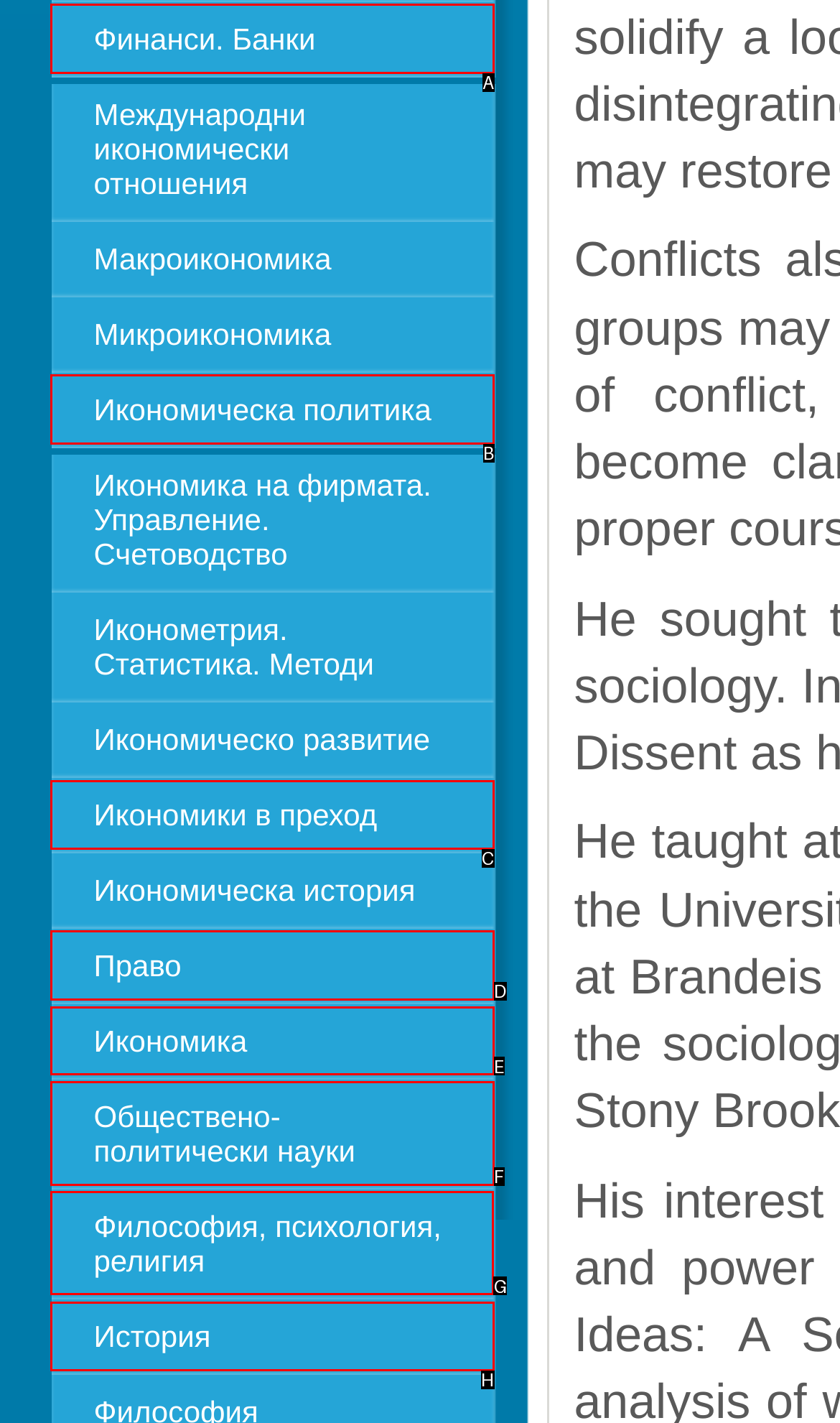Indicate which UI element needs to be clicked to fulfill the task: Browse Философия, психология, религия
Answer with the letter of the chosen option from the available choices directly.

G